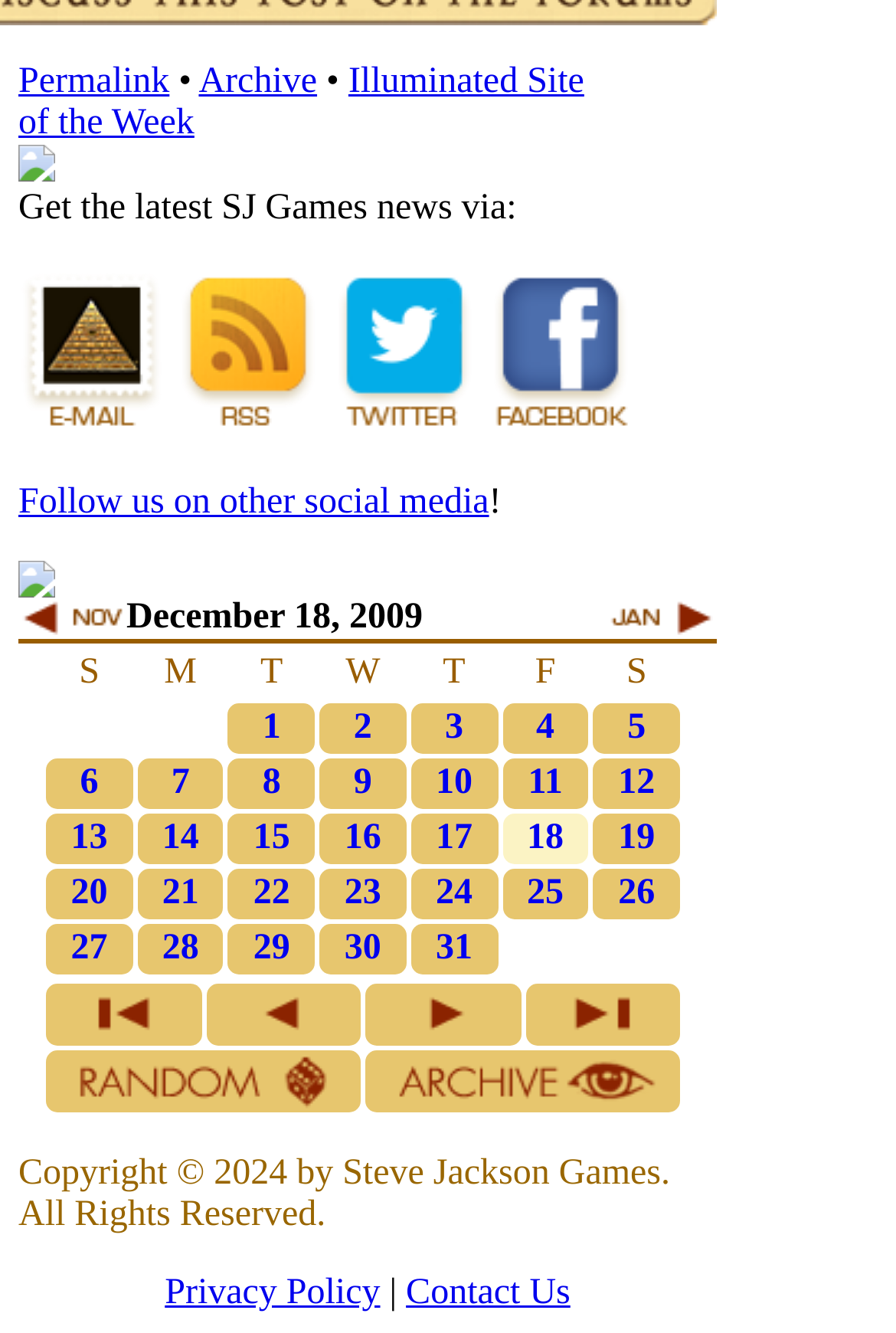Given the element description "10" in the screenshot, predict the bounding box coordinates of that UI element.

[0.471, 0.572, 0.543, 0.601]